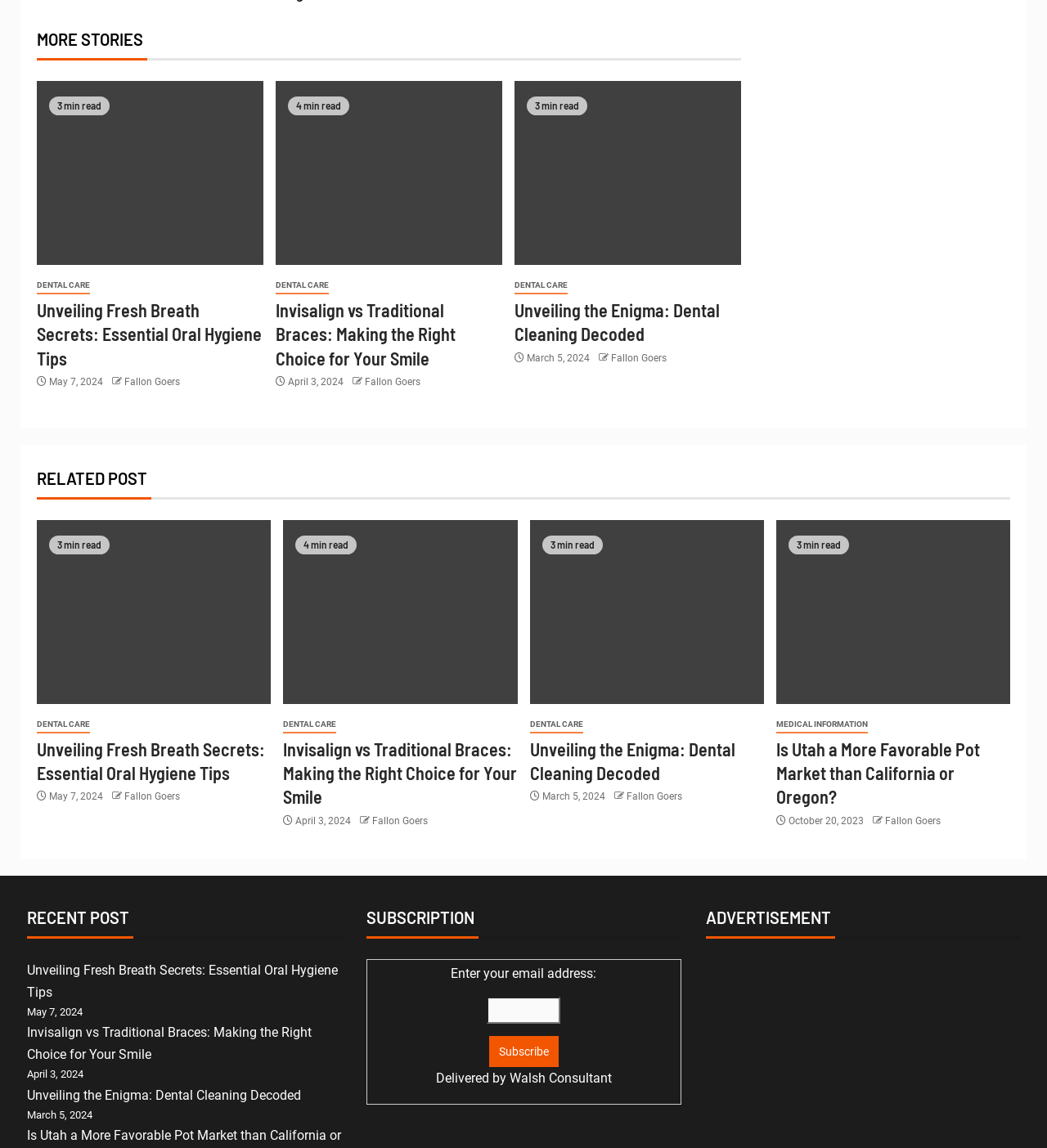What is the date of the article 'Is Utah a More Favorable Pot Market than California or Oregon?'?
Please answer the question with a detailed response using the information from the screenshot.

I examined the article 'Is Utah a More Favorable Pot Market than California or Oregon?' and found the publication date, October 20, 2023, below the article title.